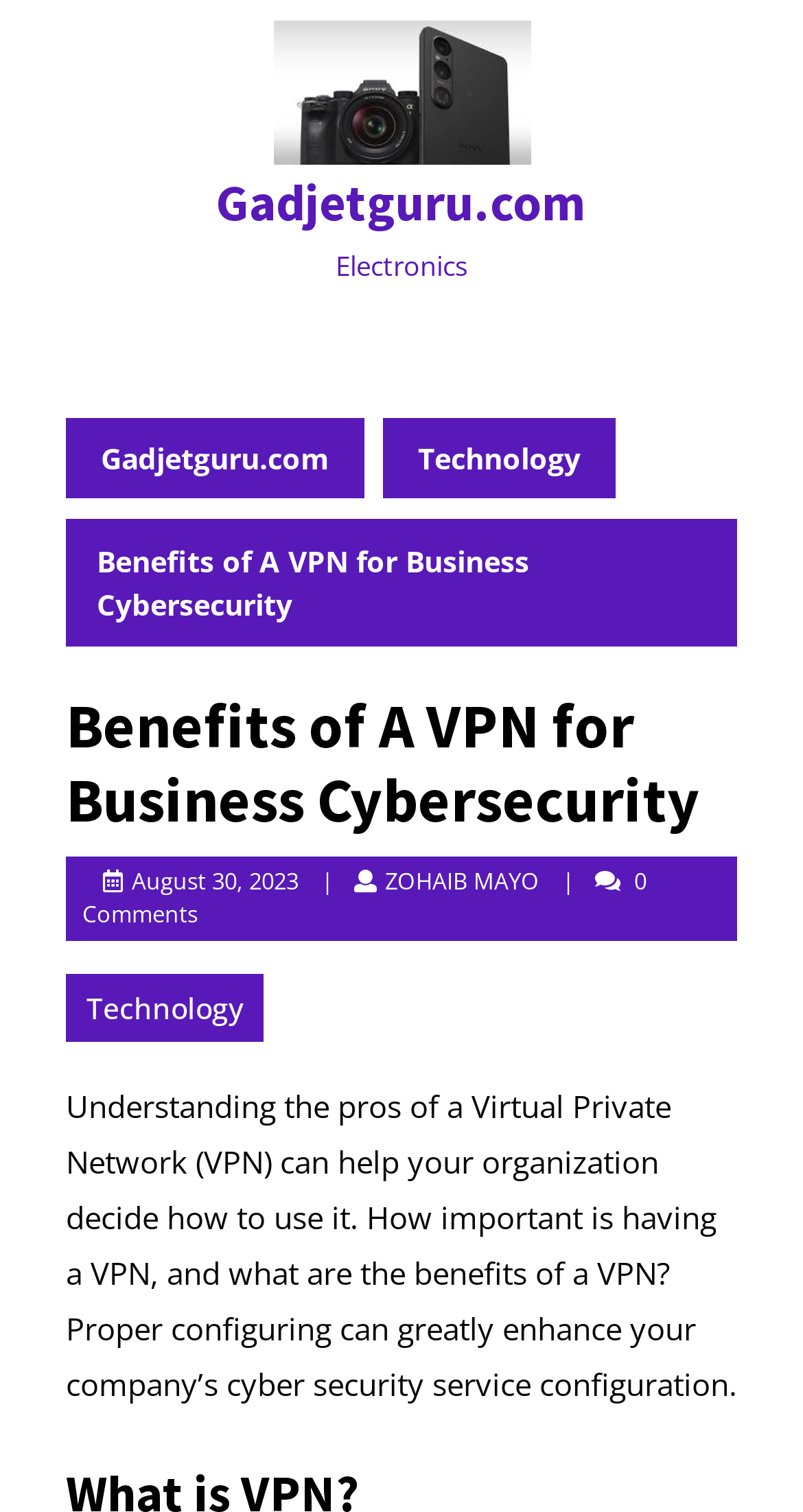What is the category of the article?
Please use the image to provide a one-word or short phrase answer.

Electronics